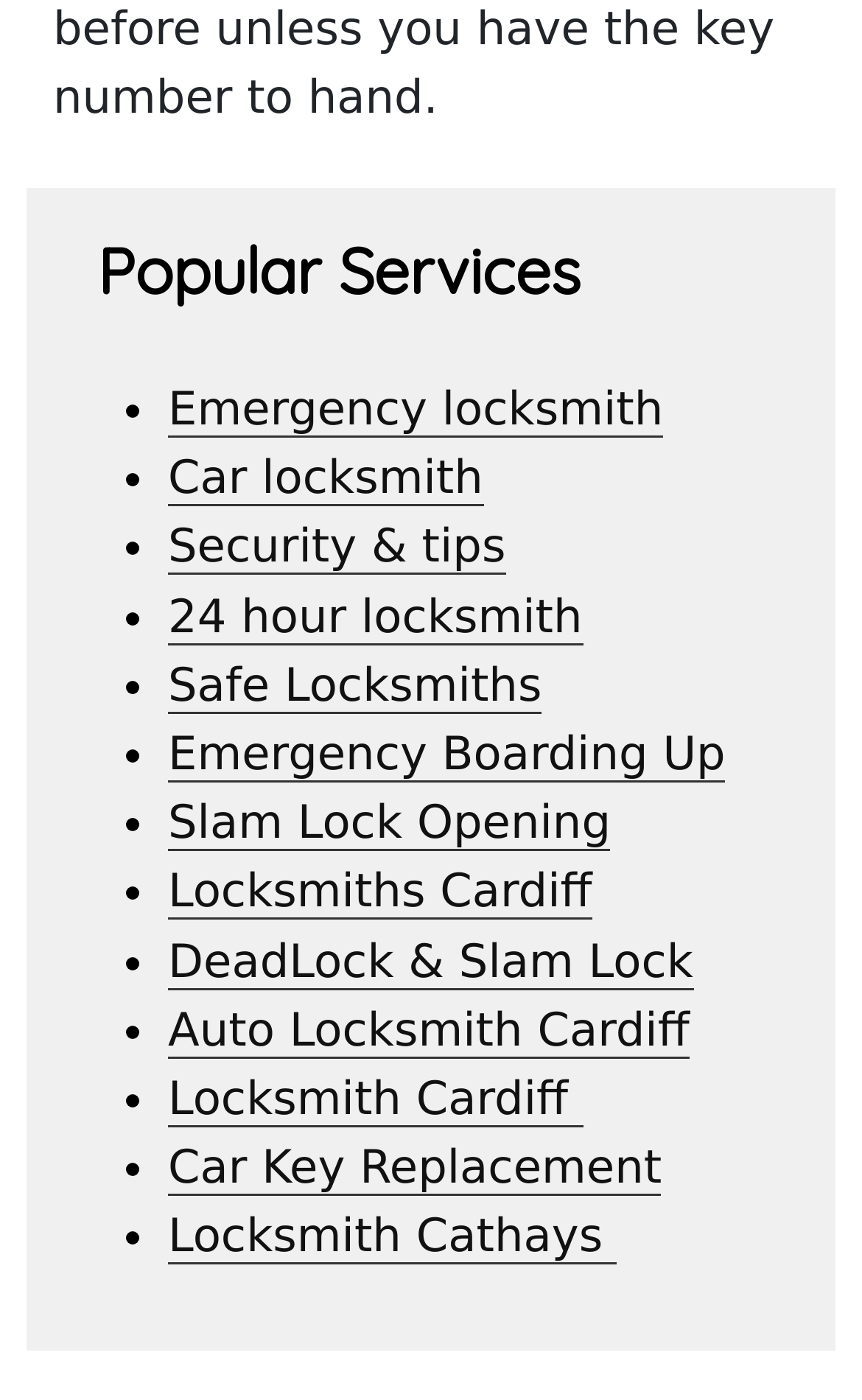Determine the bounding box coordinates of the clickable region to execute the instruction: "View Car locksmith services". The coordinates should be four float numbers between 0 and 1, denoted as [left, top, right, bottom].

[0.195, 0.322, 0.561, 0.362]